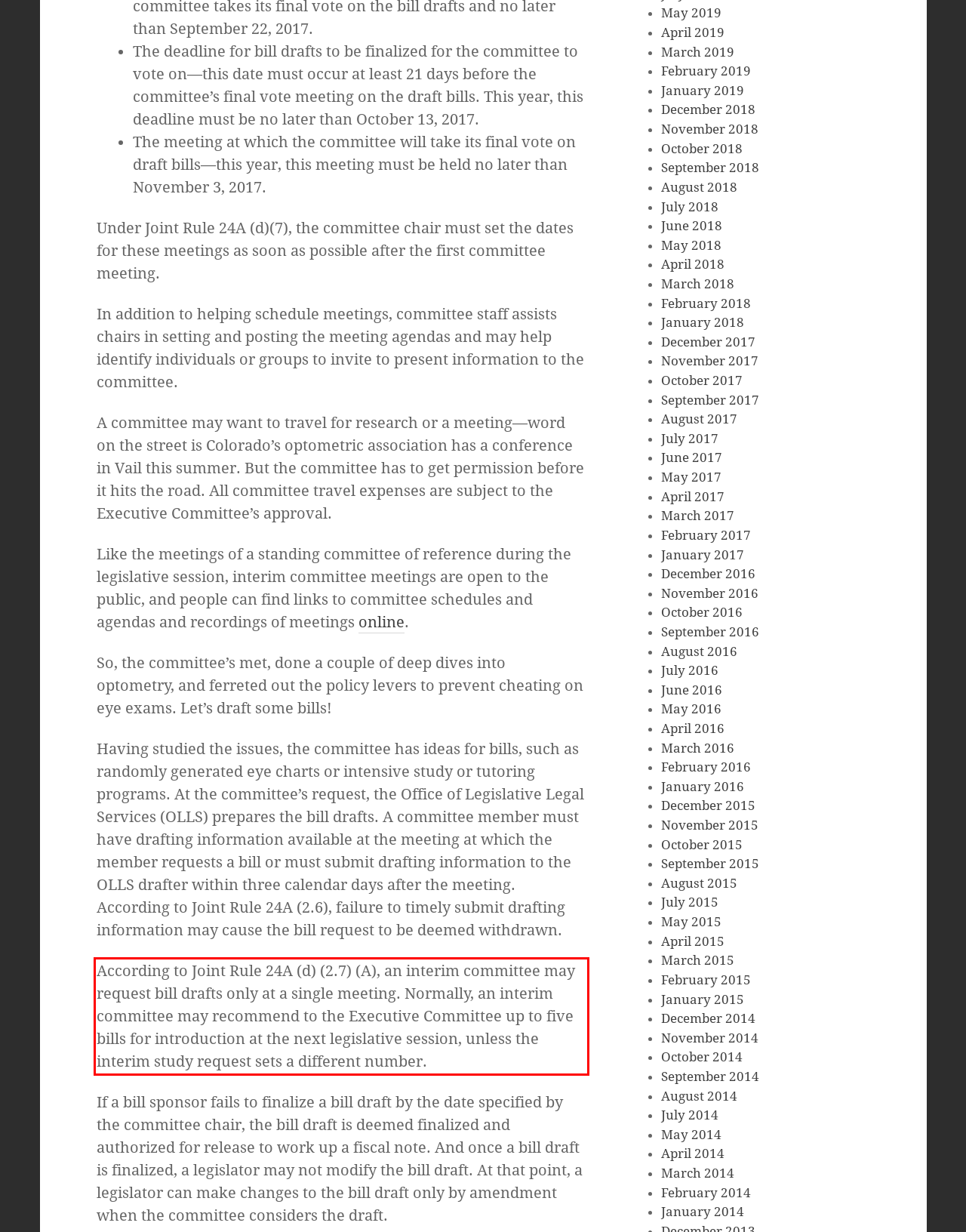Using the webpage screenshot, recognize and capture the text within the red bounding box.

According to Joint Rule 24A (d) (2.7) (A), an interim committee may request bill drafts only at a single meeting. Normally, an interim committee may recommend to the Executive Committee up to five bills for introduction at the next legislative session, unless the interim study request sets a different number.